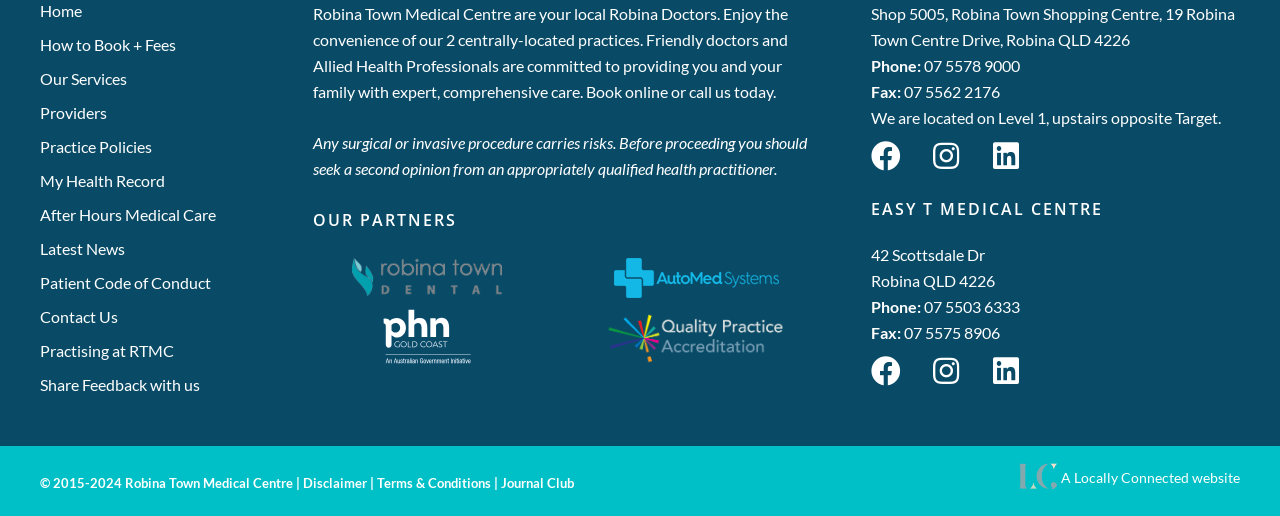What is the copyright year range for the medical centre?
Using the image as a reference, deliver a detailed and thorough answer to the question.

I found the copyright notice at the bottom of the page, which states '© 2015-2024 Robina Town Medical Centre', indicating that the copyright year range is from 2015 to 2024.